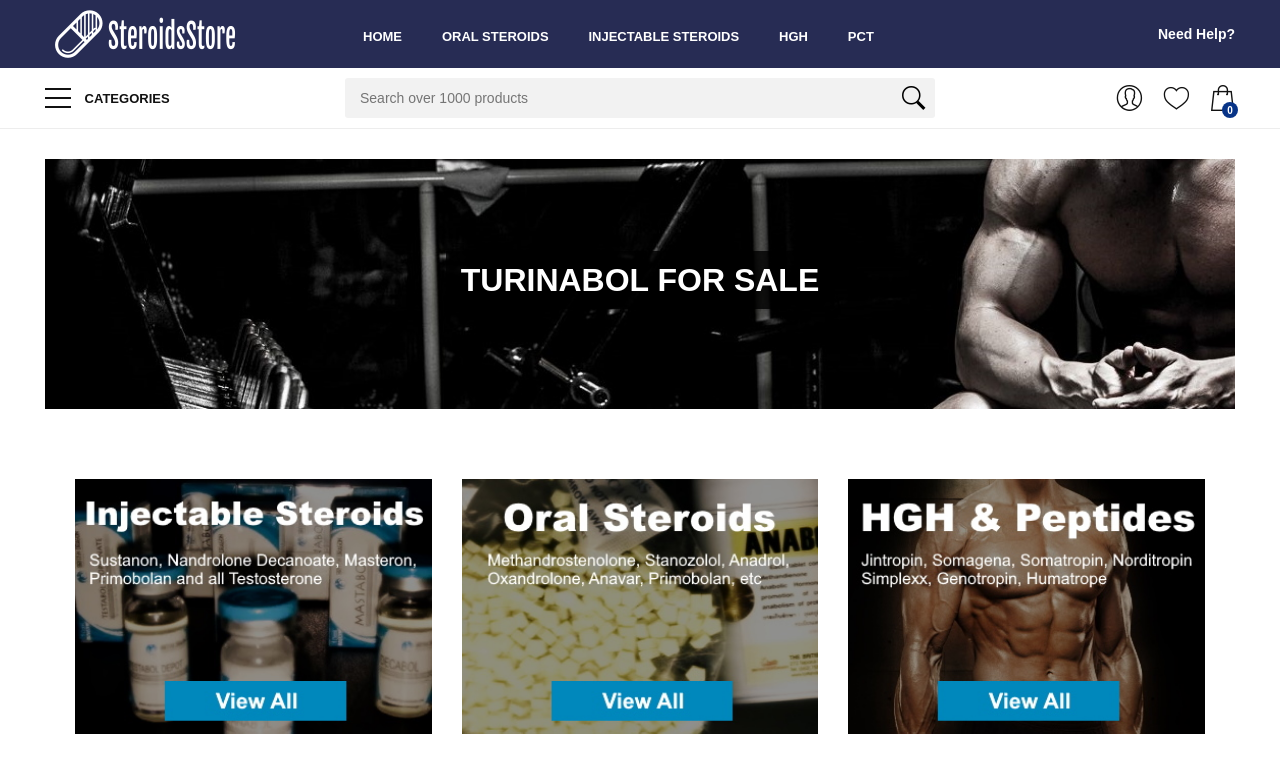Highlight the bounding box coordinates of the element you need to click to perform the following instruction: "Browse ORAL STEROIDS."

[0.331, 0.0, 0.443, 0.088]